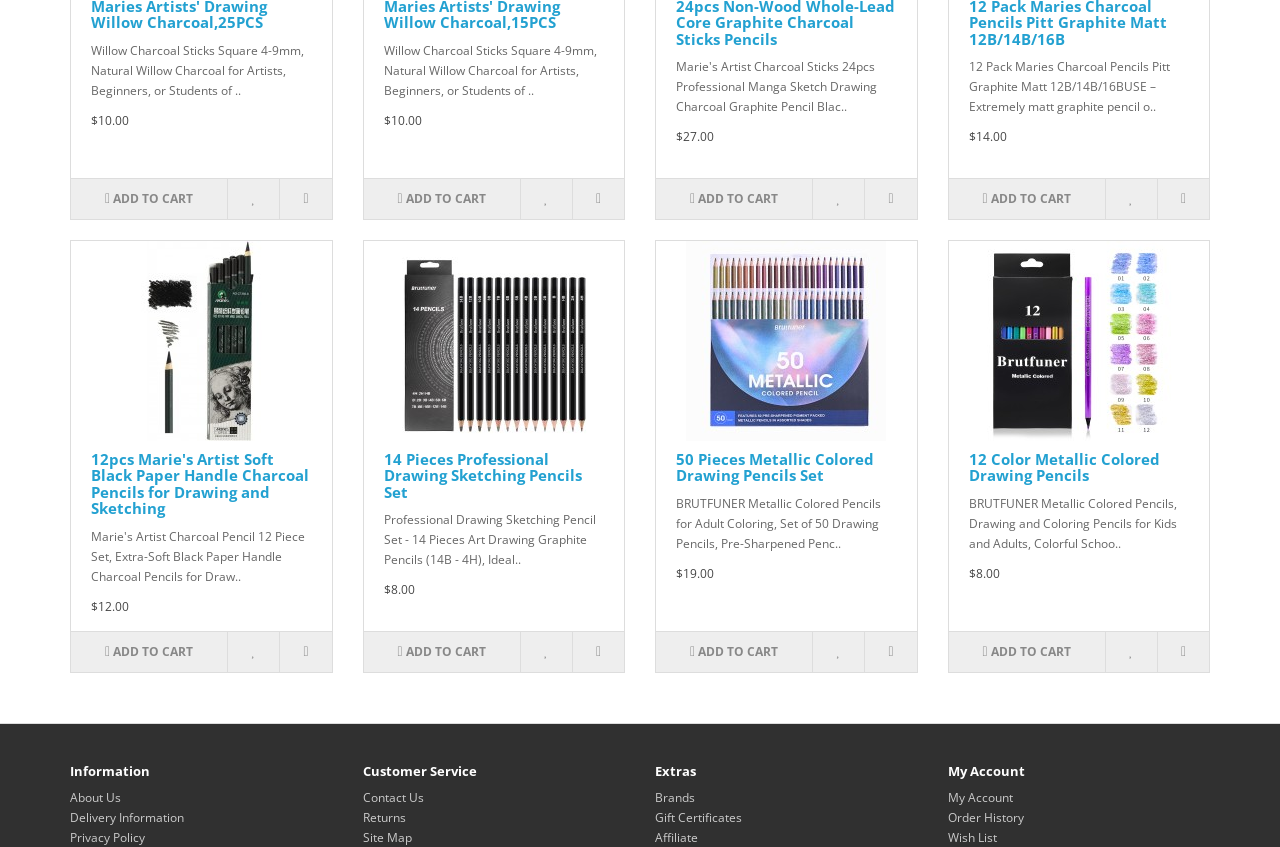Specify the bounding box coordinates for the region that must be clicked to perform the given instruction: "View 12 Pack Maries Charcoal Pencils details".

[0.741, 0.211, 0.863, 0.258]